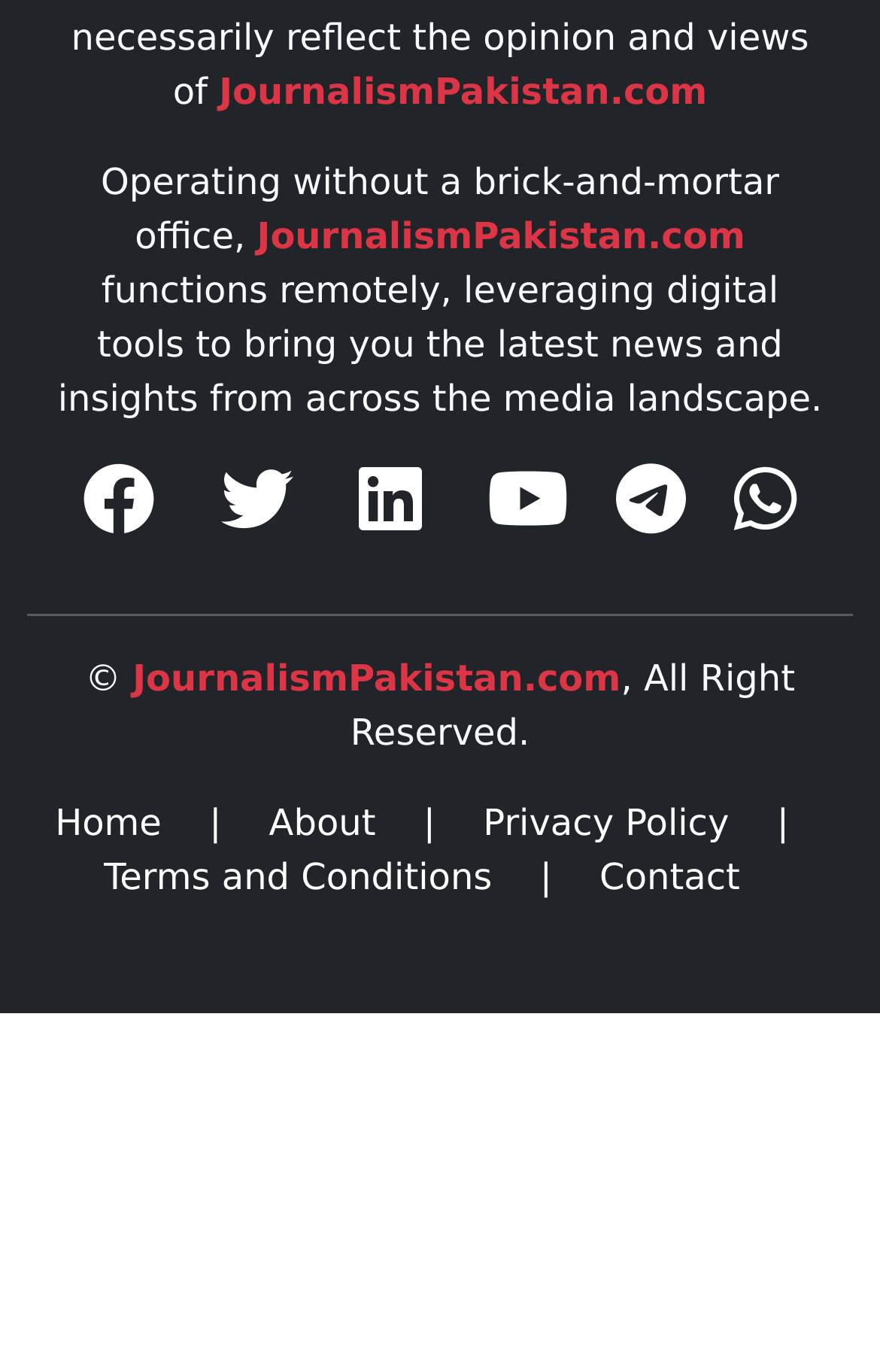Identify the bounding box coordinates for the UI element that matches this description: "Contact".

[0.681, 0.938, 0.882, 0.97]